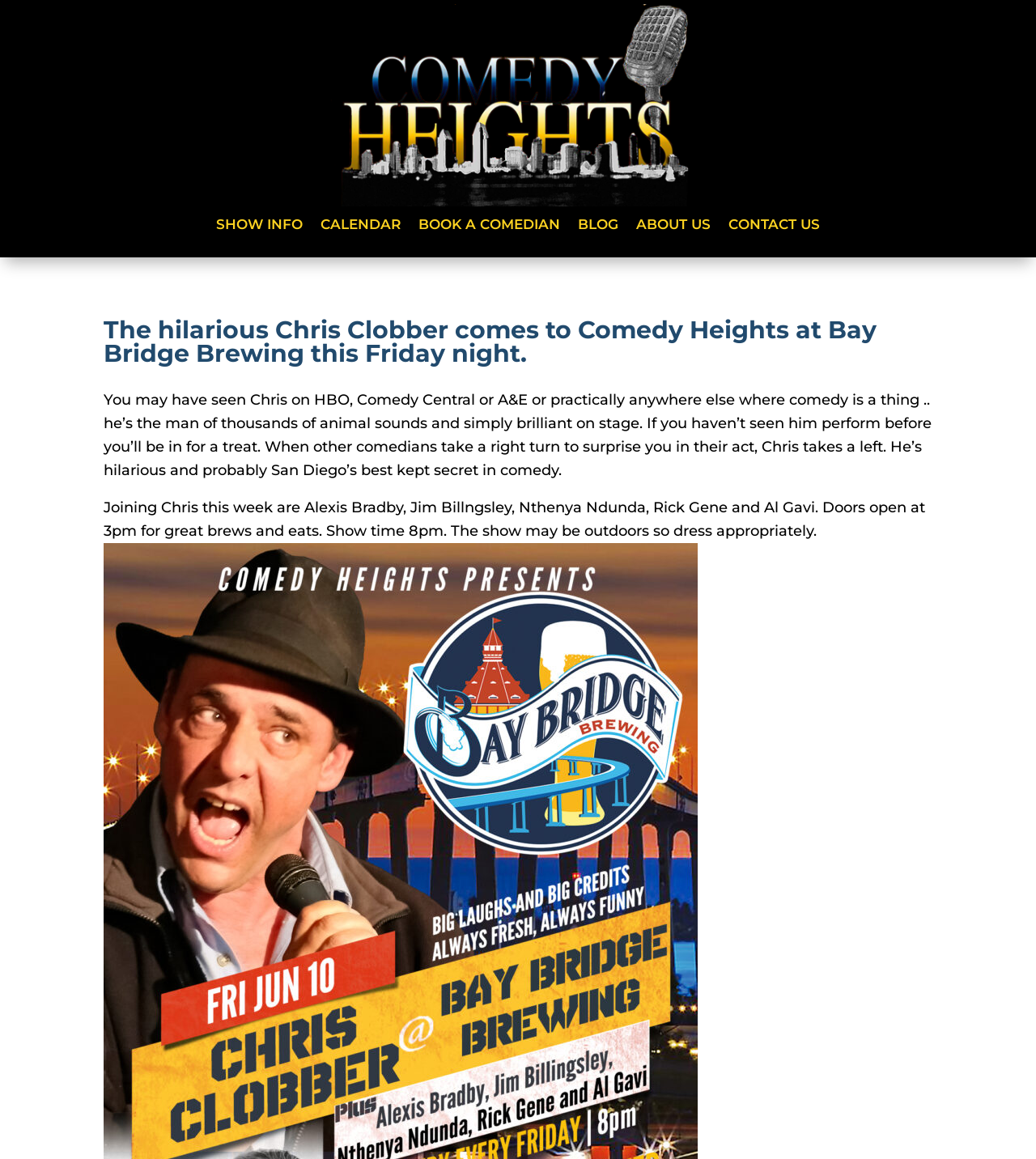What is the show time?
Answer the question with as much detail as you can, using the image as a reference.

Based on the StaticText element with the text 'Doors open at 3pm for great brews and eats. Show time 8pm.', we can determine that the show time is 8pm.